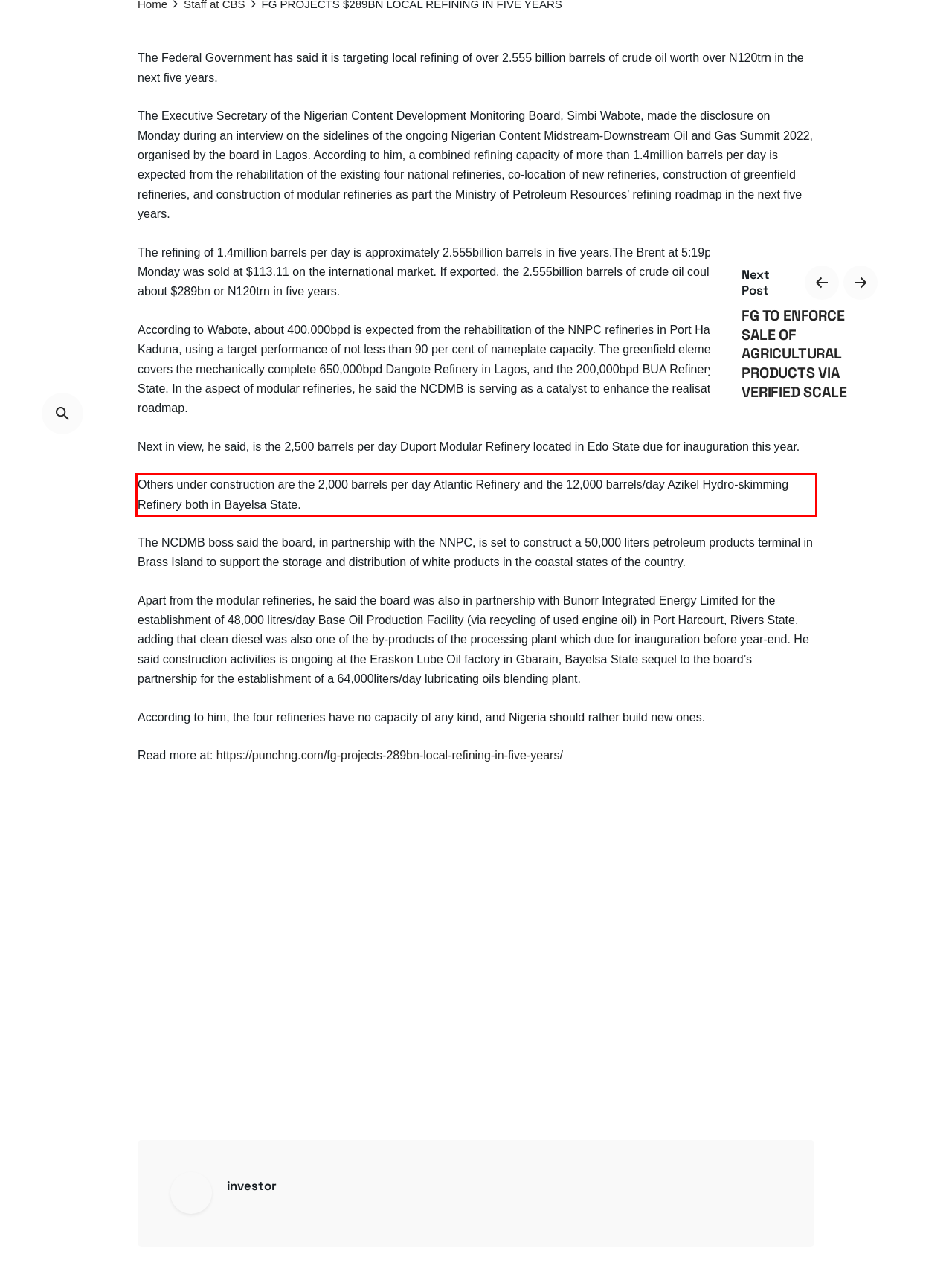You are provided with a screenshot of a webpage containing a red bounding box. Please extract the text enclosed by this red bounding box.

Others under construction are the 2,000 barrels per day Atlantic Refinery and the 12,000 barrels/day Azikel Hydro-skimming Refinery both in Bayelsa State.